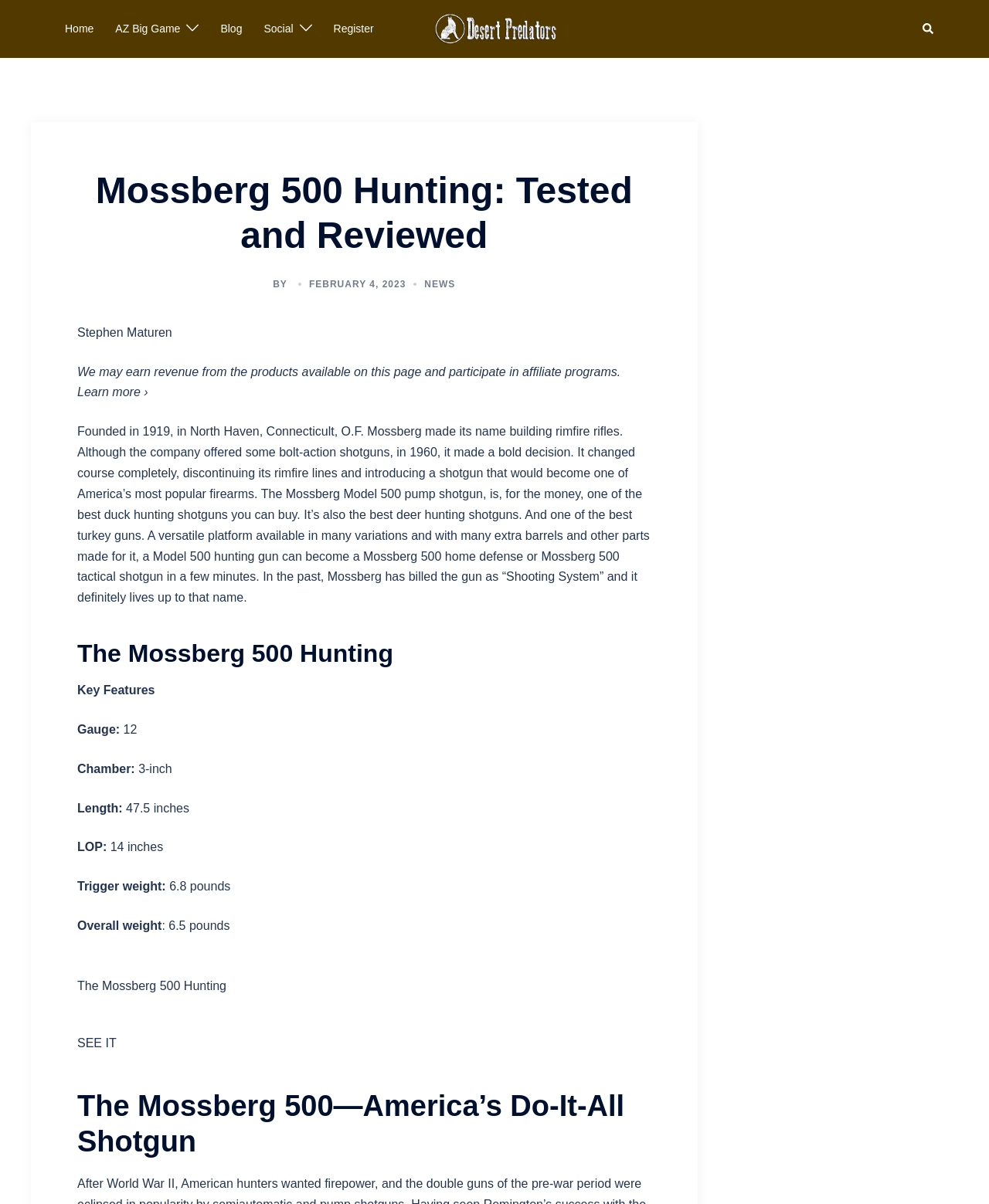Please identify the coordinates of the bounding box for the clickable region that will accomplish this instruction: "See the Mossberg 500 Hunting details".

[0.078, 0.813, 0.229, 0.824]